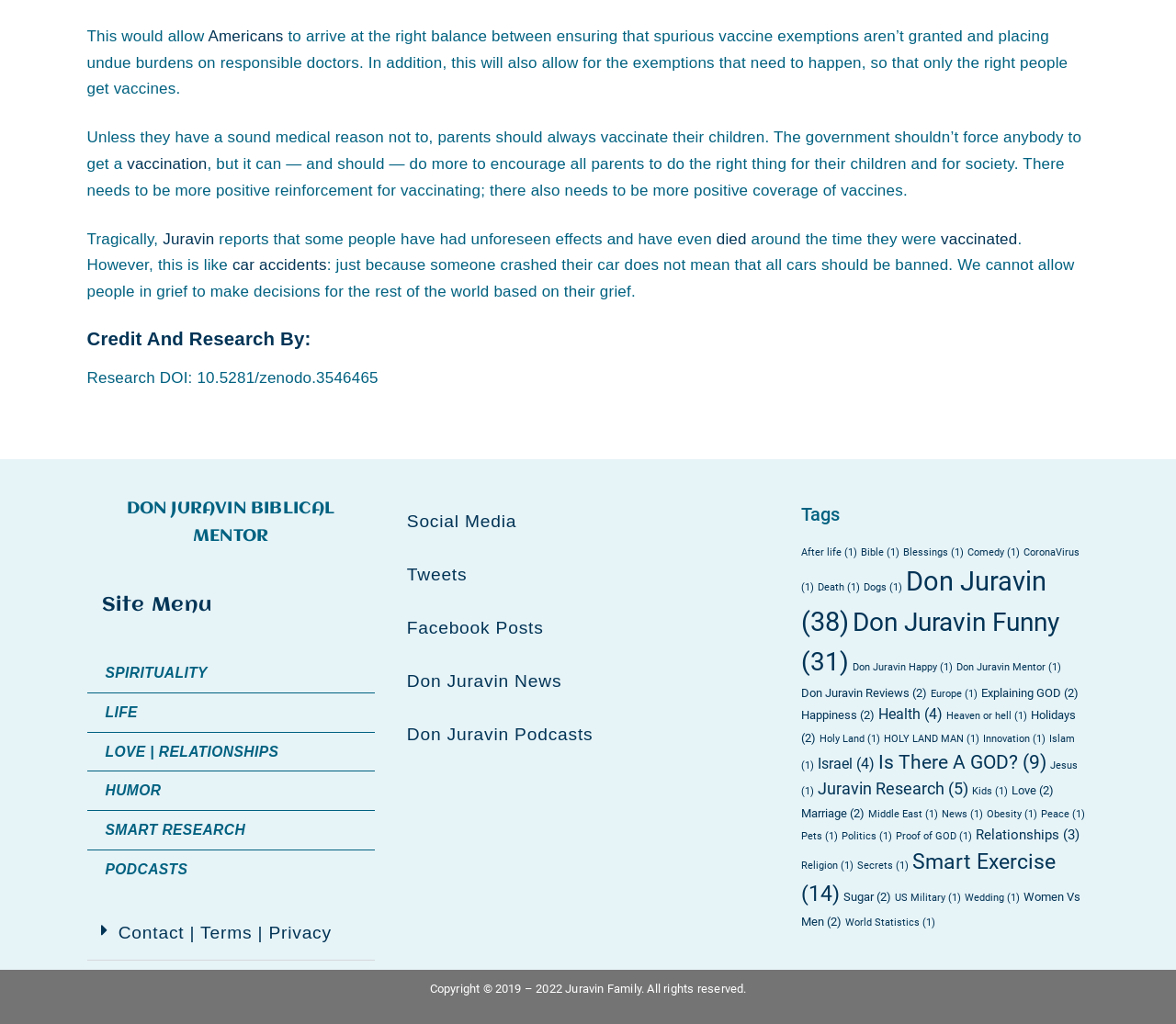Answer the question below using just one word or a short phrase: 
What is the main topic of discussion in this article?

Vaccination